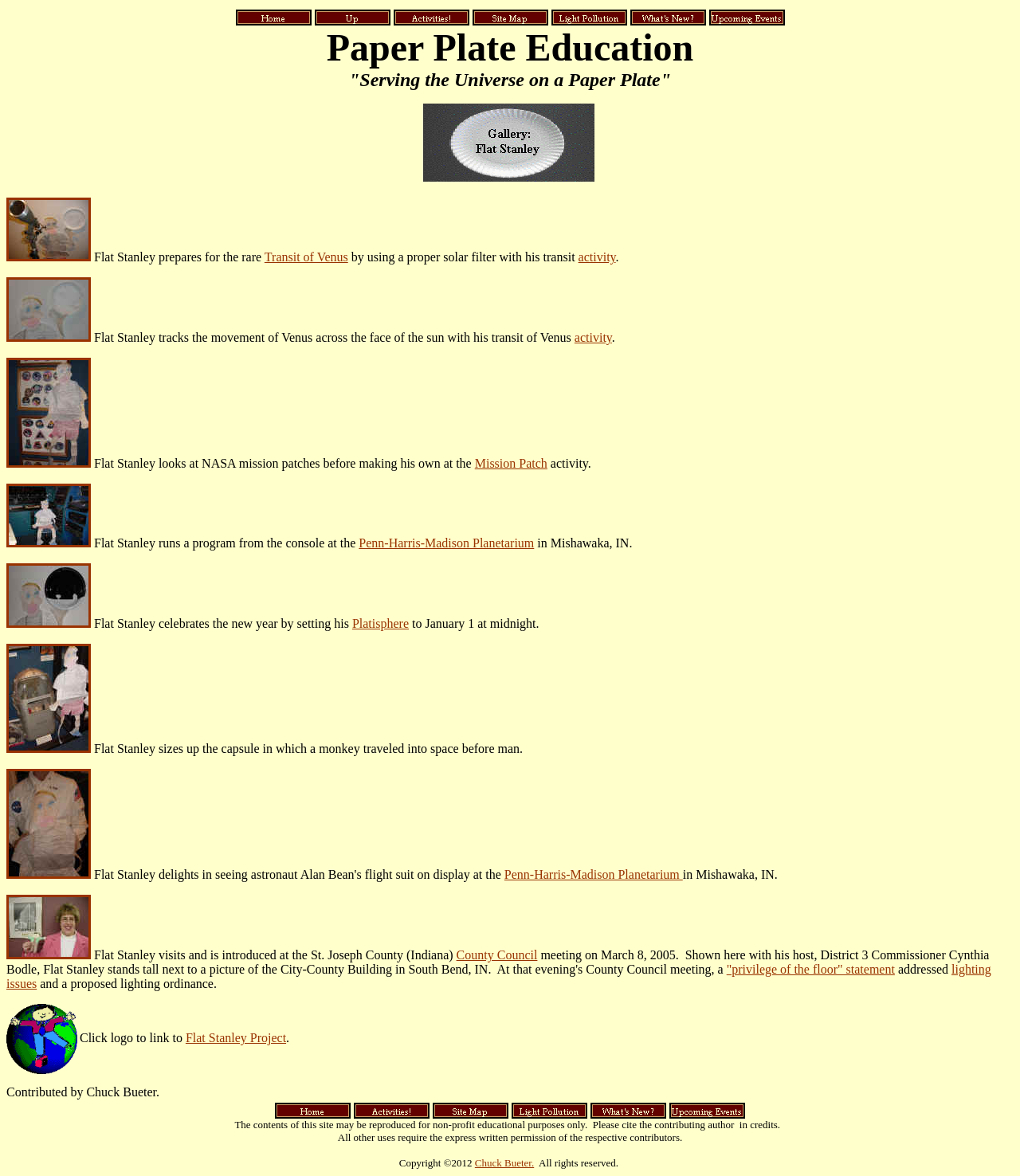Provide a brief response using a word or short phrase to this question:
Where is the Penn-Harris-Madison Planetarium located?

Mishawaka, IN